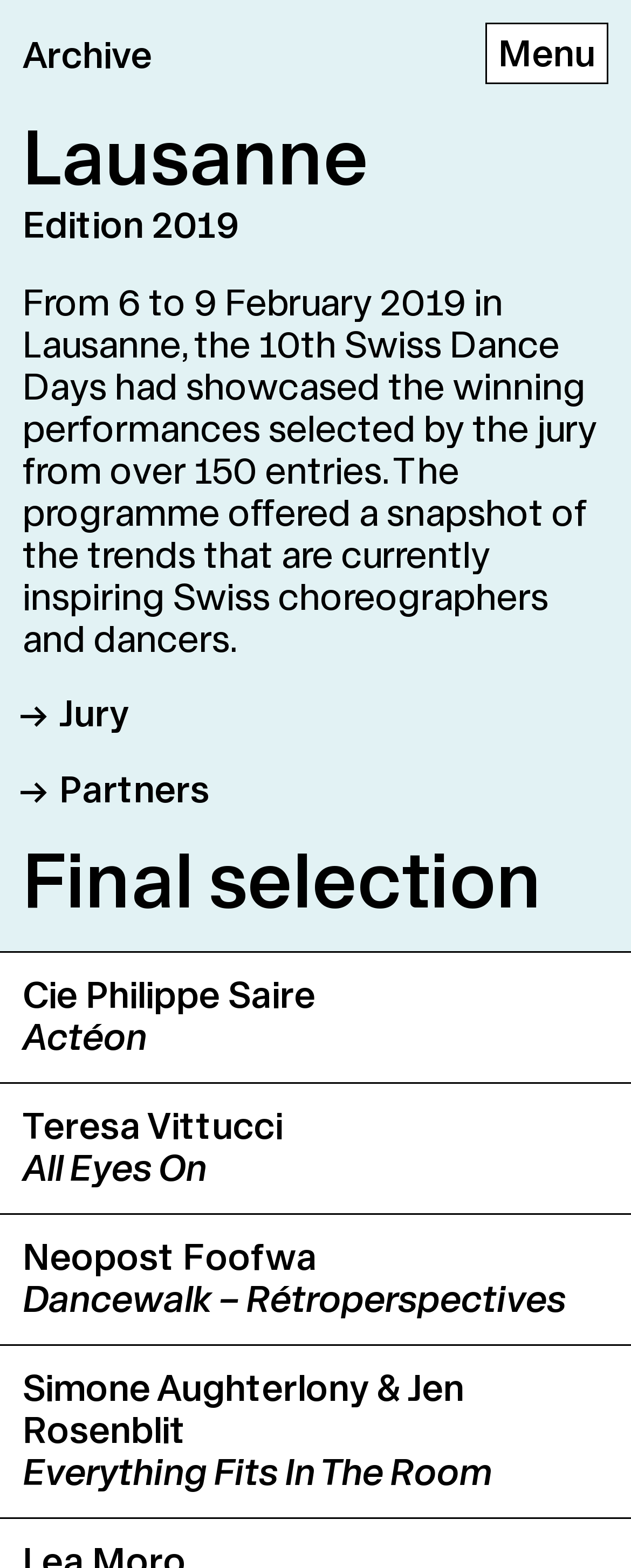What is the name of the event?
Using the information from the image, answer the question thoroughly.

The name of the event can be found in the root element 'Swiss Dance Days | Today' which is focused, indicating that it is the main title of the webpage.